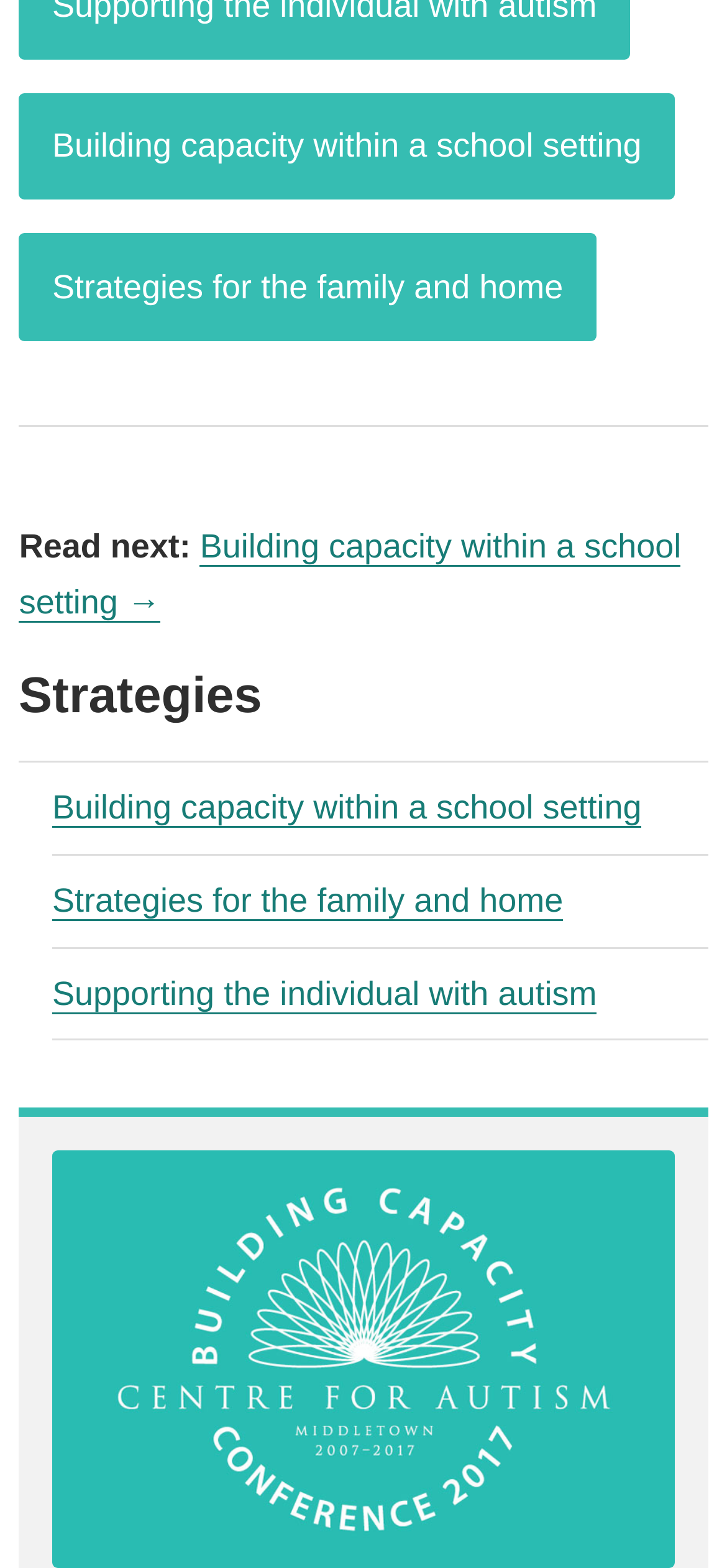Provide the bounding box coordinates of the HTML element this sentence describes: "alt="Building Capacity Conference 2017 logo"". The bounding box coordinates consist of four float numbers between 0 and 1, i.e., [left, top, right, bottom].

[0.072, 0.853, 0.929, 0.878]